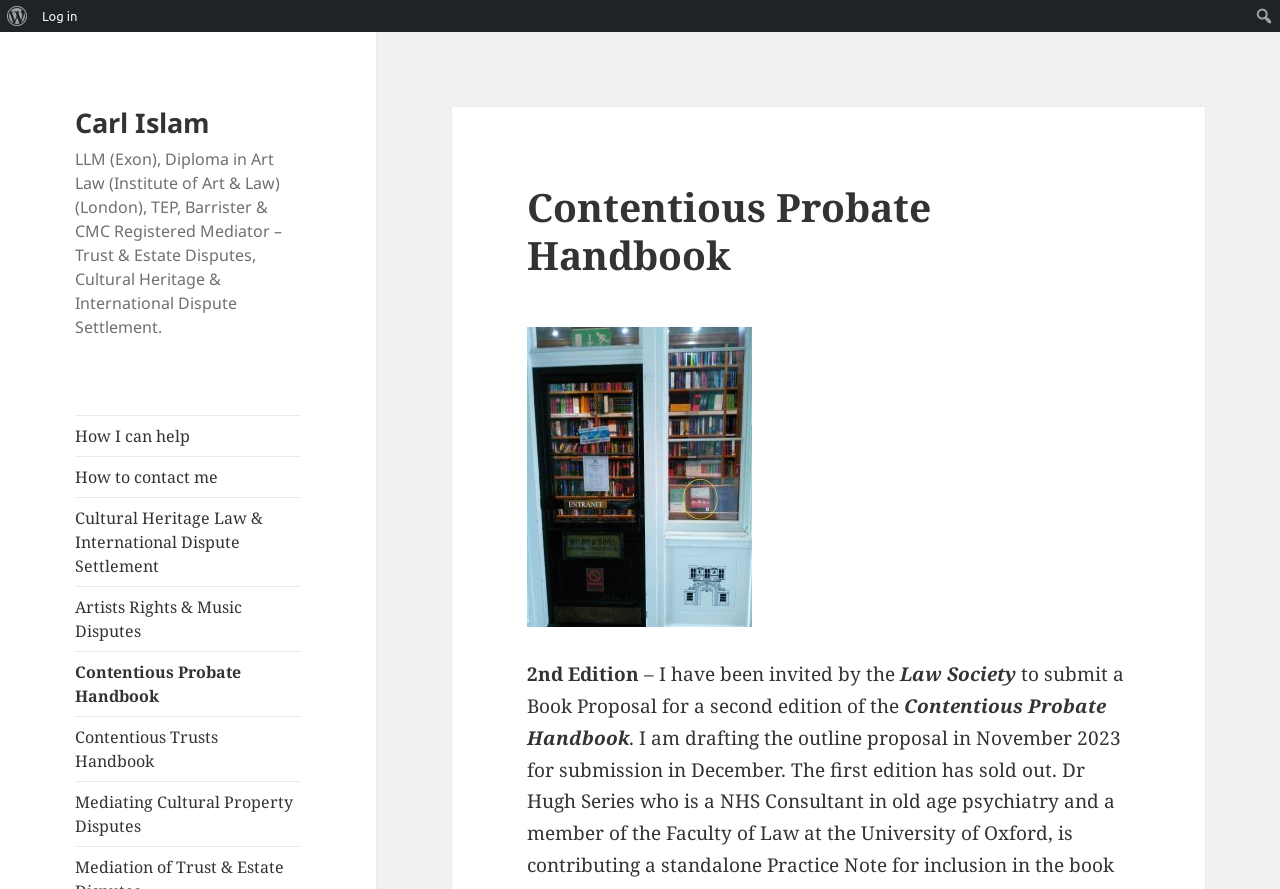Determine the bounding box coordinates of the clickable region to follow the instruction: "read about Mediating Cultural Property Disputes".

[0.059, 0.879, 0.235, 0.951]